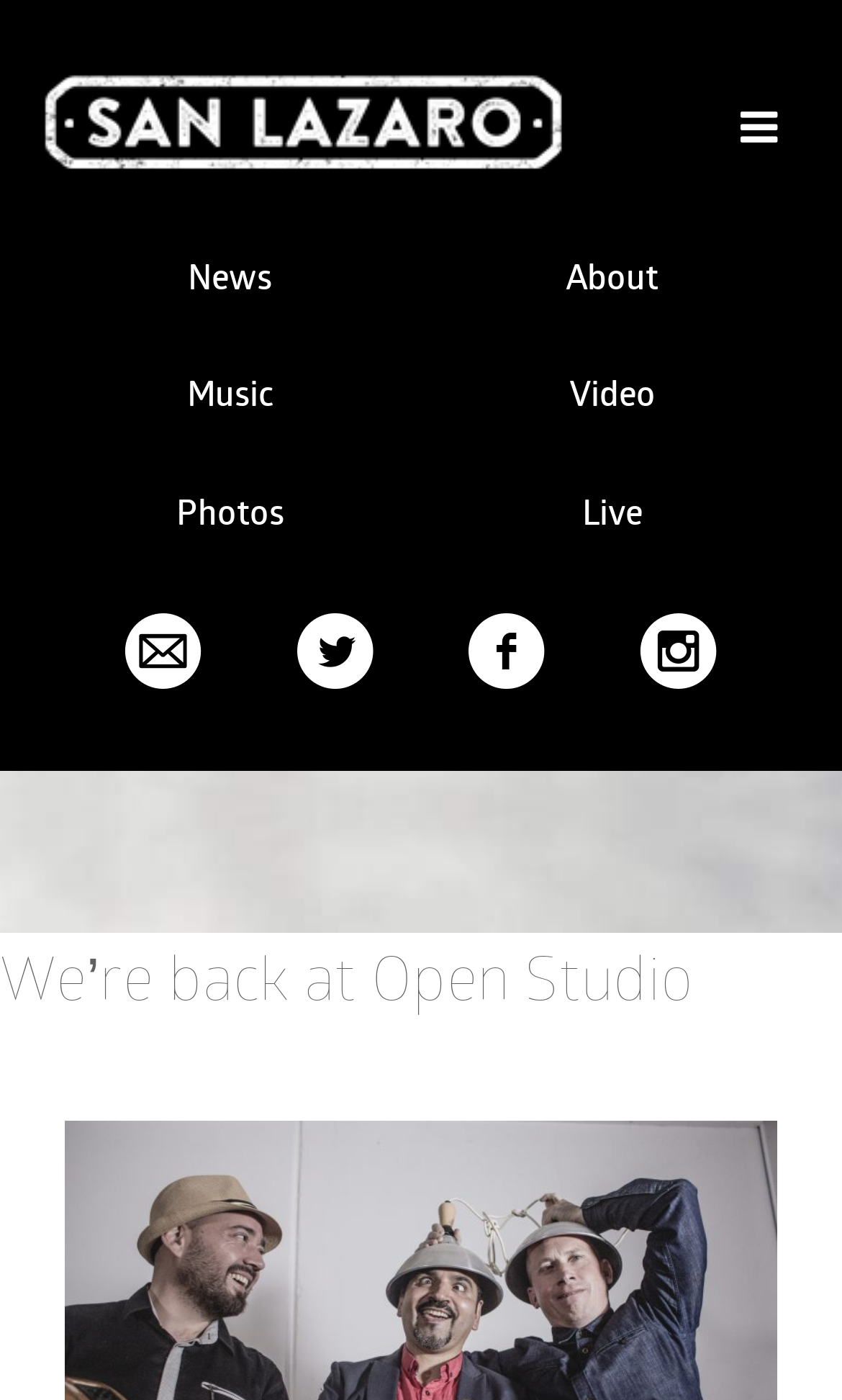Please locate the bounding box coordinates of the element that should be clicked to complete the given instruction: "check out Music".

[0.222, 0.264, 0.324, 0.298]